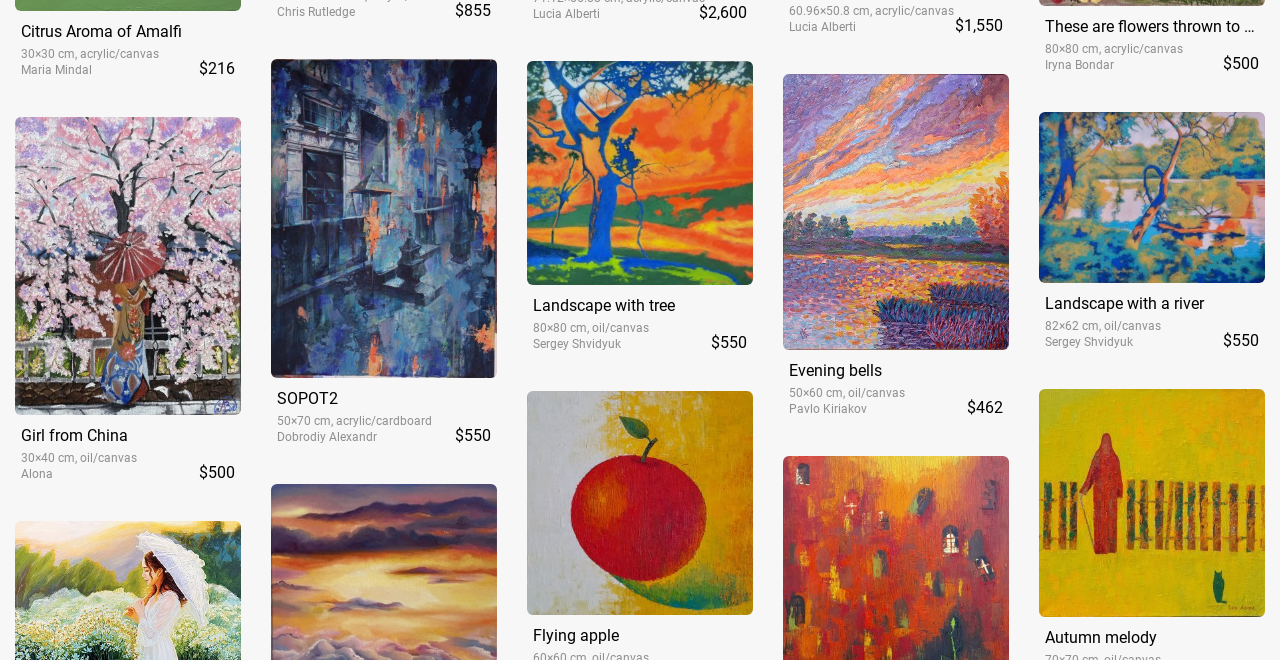Kindly determine the bounding box coordinates for the area that needs to be clicked to execute this instruction: "View details of 'SOPOT2' artwork".

[0.212, 0.089, 0.388, 0.573]